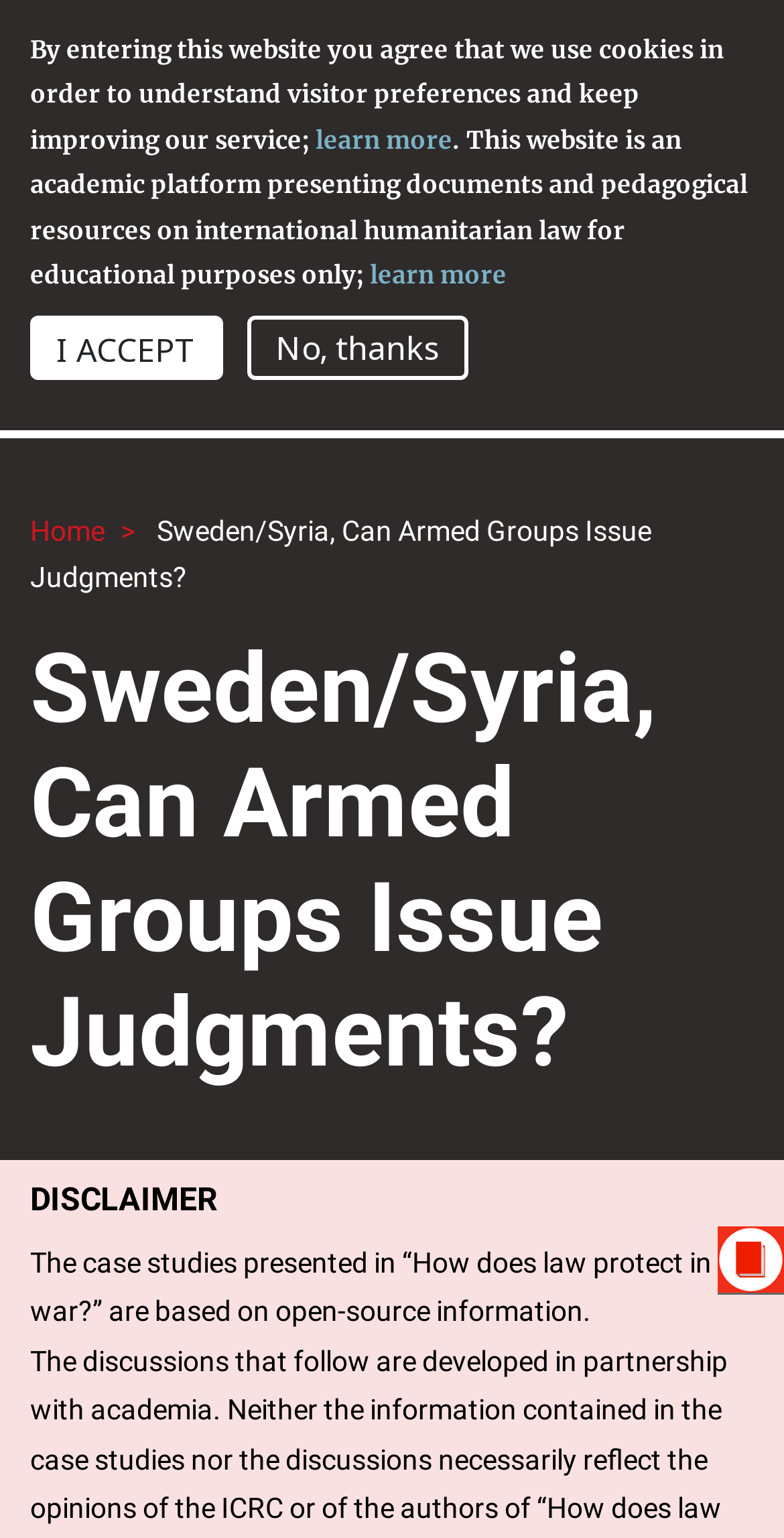Identify the title of the webpage and provide its text content.

Sweden/Syria, Can Armed Groups Issue Judgments?